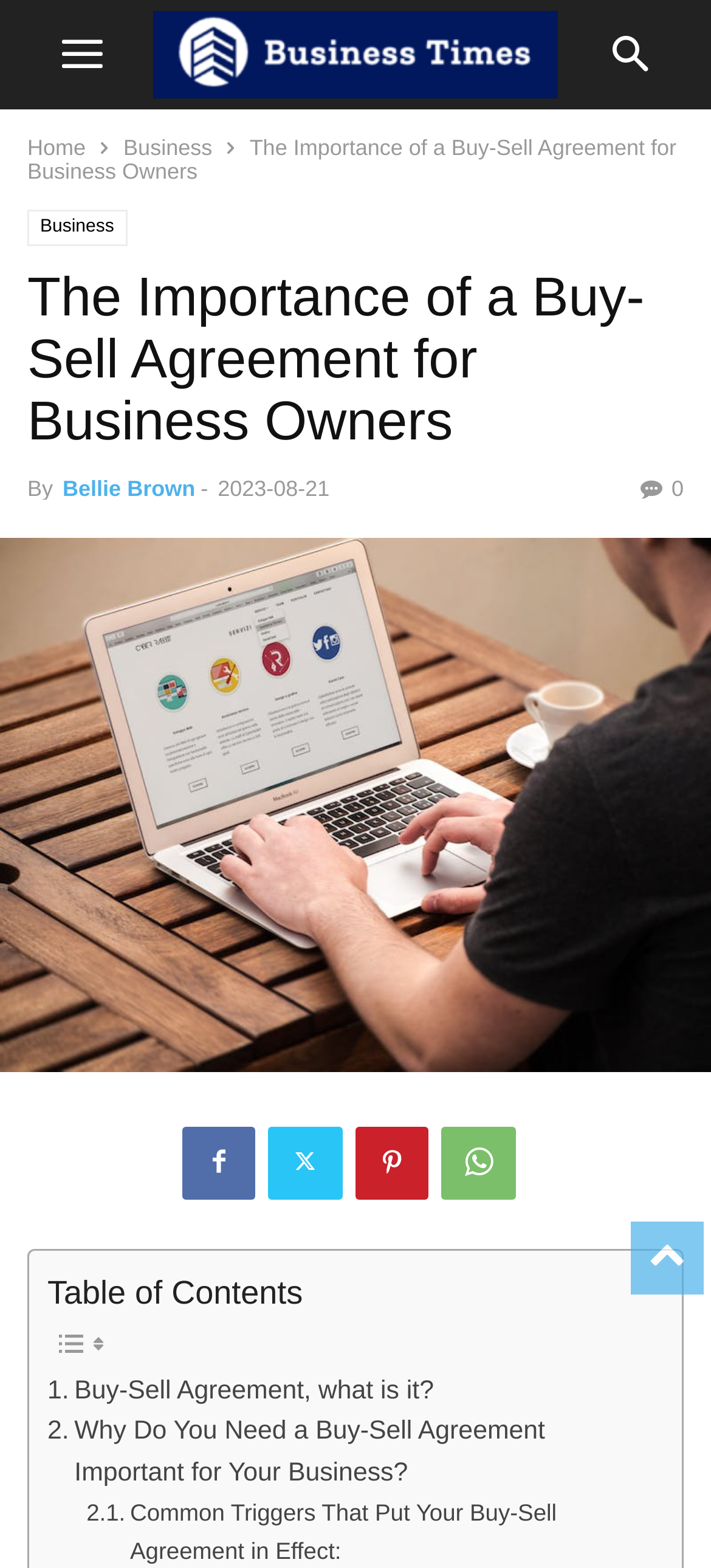Respond to the question below with a single word or phrase:
What is the author of the article?

Bellie Brown